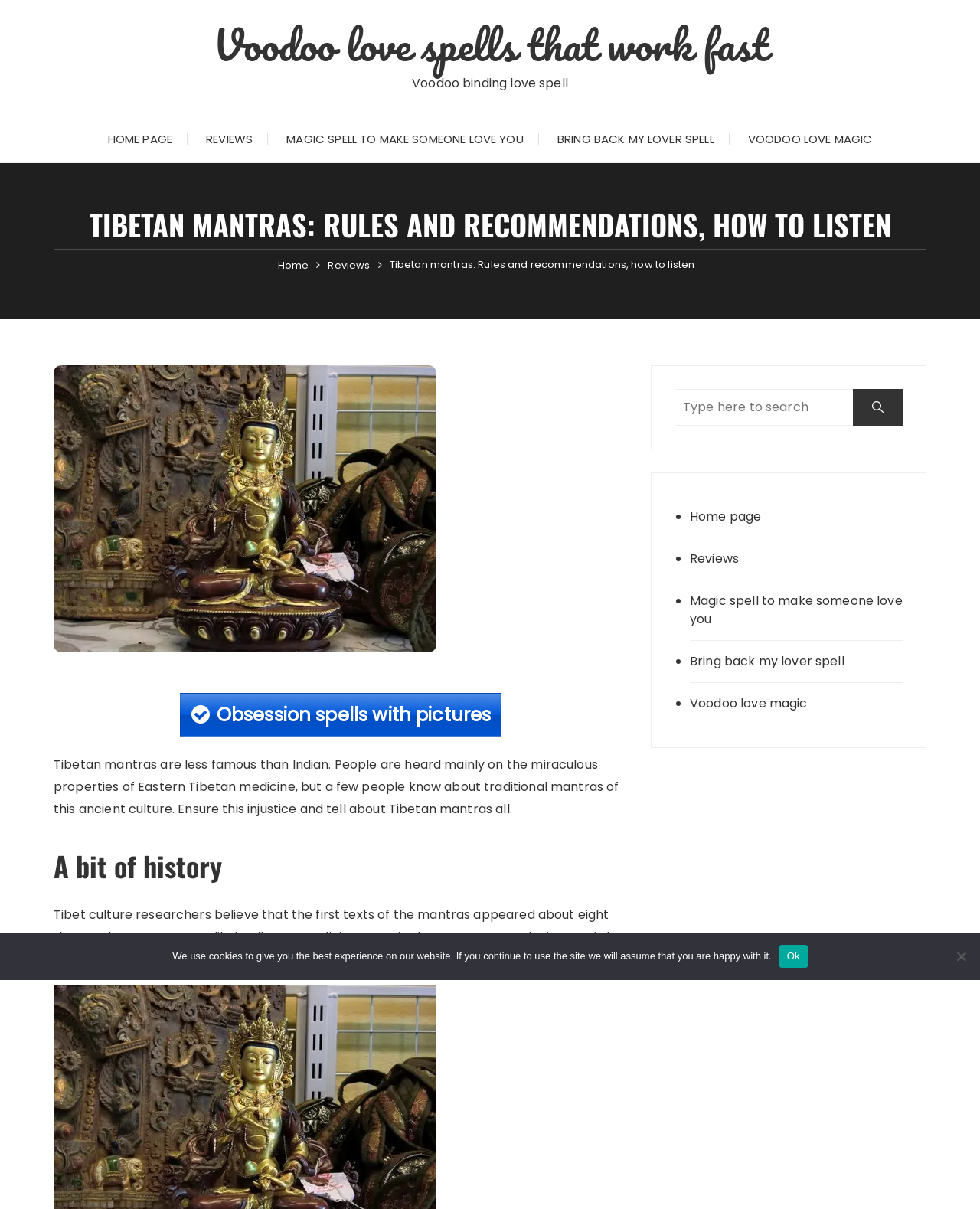Based on what you see in the screenshot, provide a thorough answer to this question: What is the purpose of the search box?

The search box is located in the complementary element, and it has a placeholder text 'Type here to search'. This suggests that the purpose of the search box is to allow users to search for content within the website.